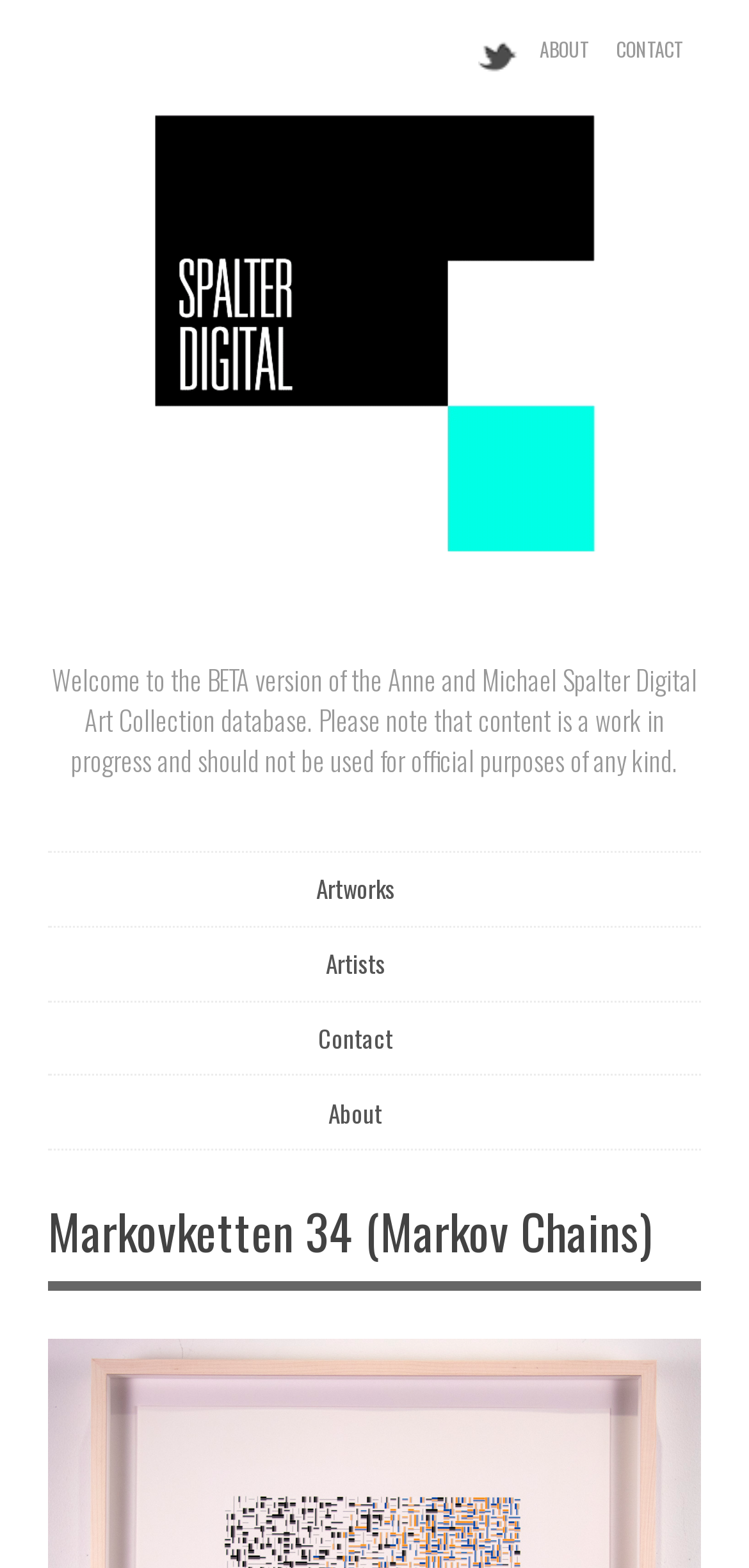Please provide a detailed answer to the question below by examining the image:
How many main menu items are there?

I counted the number of links under the 'Main menu' heading, which are 'Skip to content', 'Artworks', 'Artists', 'Contact', and 'About'. Therefore, there are 5 main menu items.